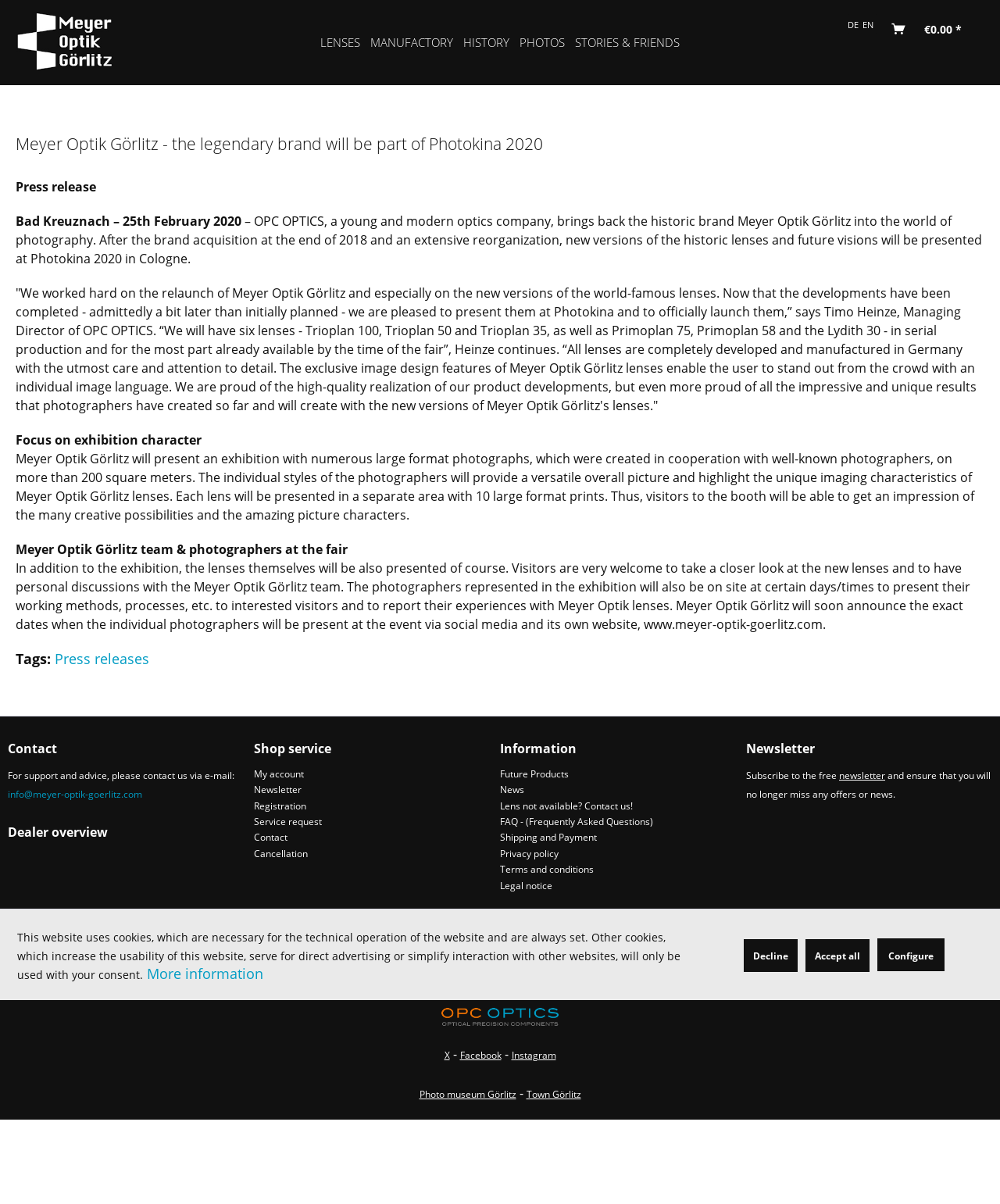Find and specify the bounding box coordinates that correspond to the clickable region for the instruction: "Contact Alice Batt via email".

None